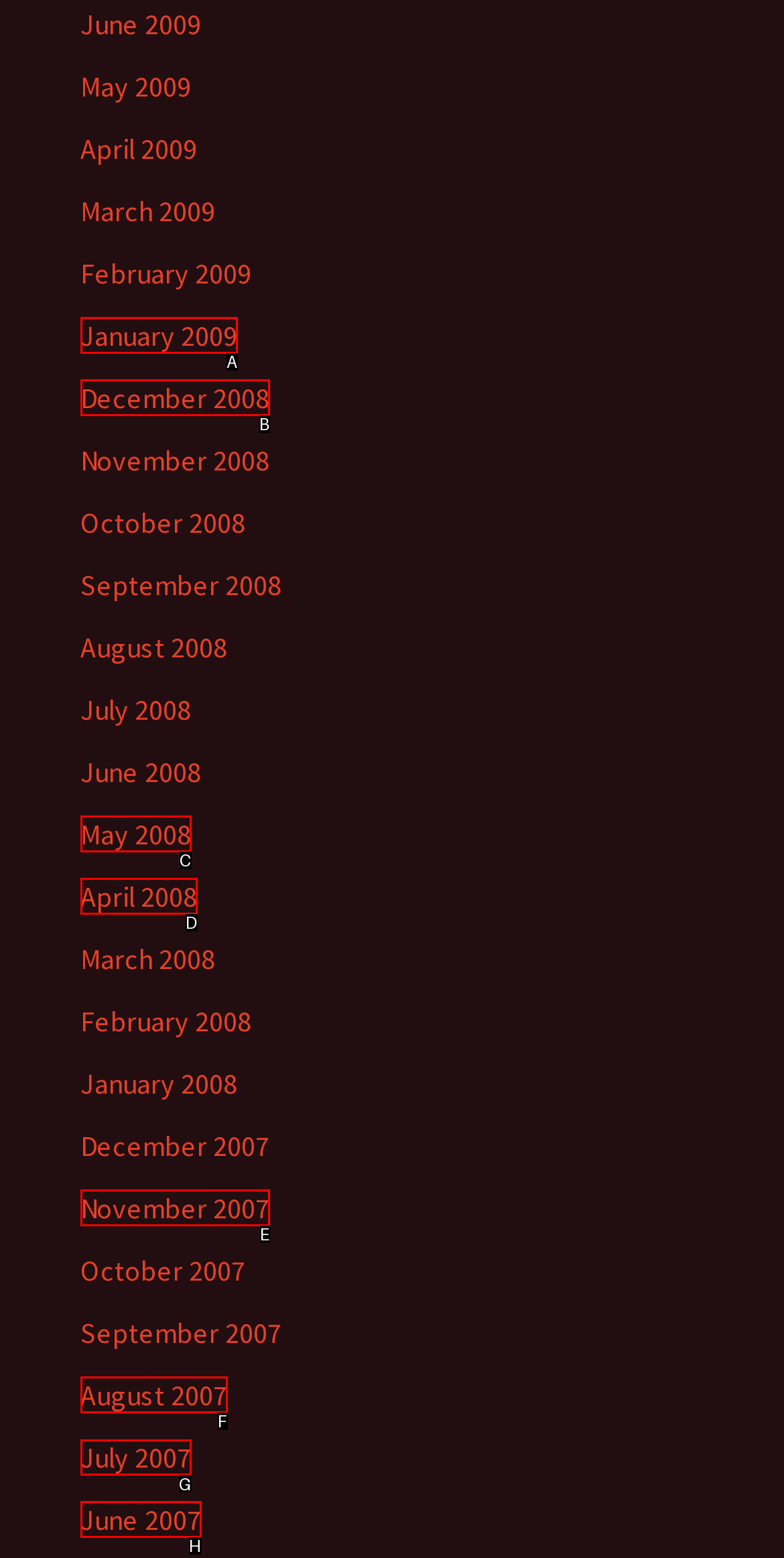Find the HTML element to click in order to complete this task: view July 2007
Answer with the letter of the correct option.

G